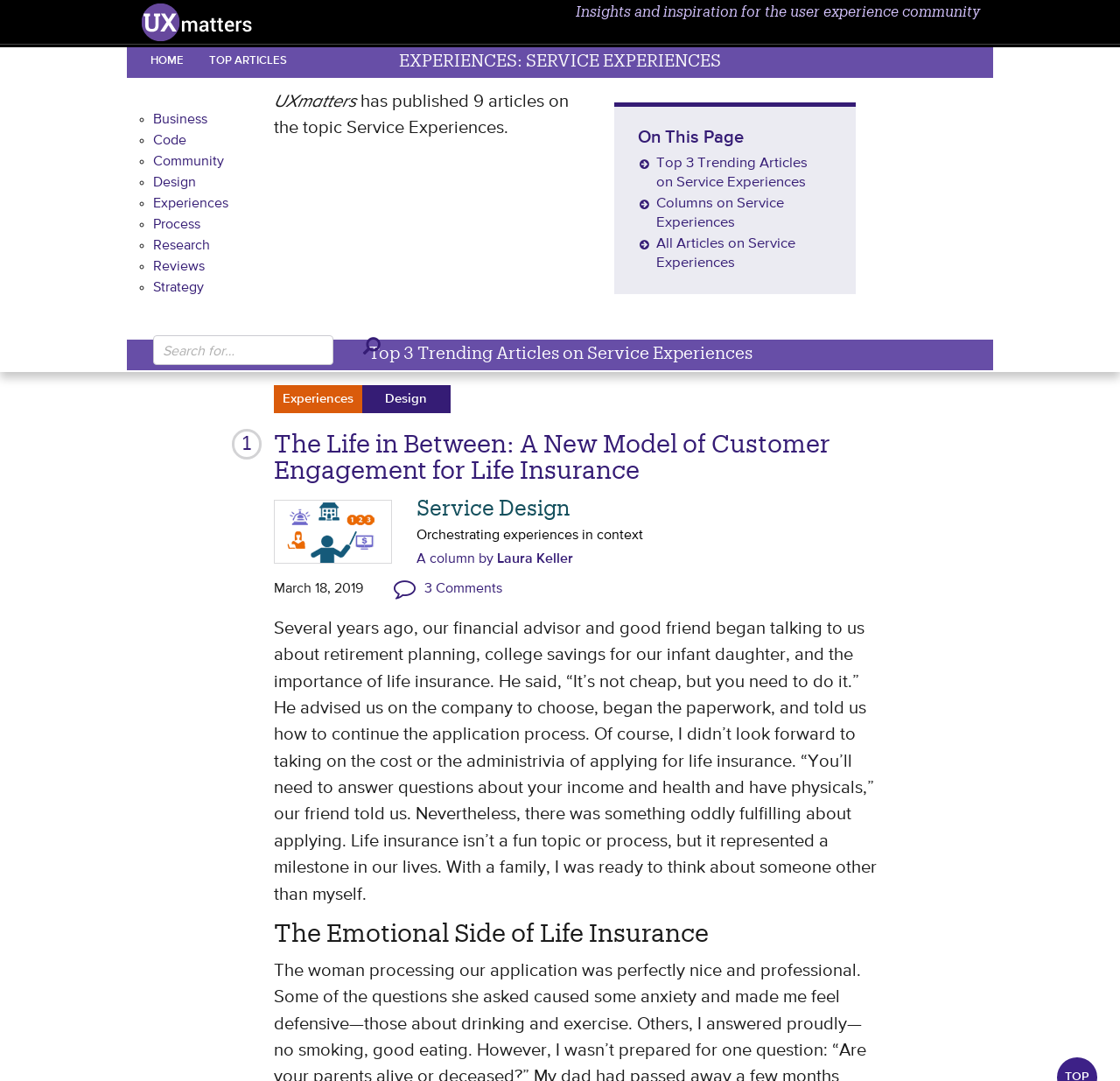Specify the bounding box coordinates of the region I need to click to perform the following instruction: "Read the article 'The Life in Between: A New Model of Customer Engagement for Life Insurance'". The coordinates must be four float numbers in the range of 0 to 1, i.e., [left, top, right, bottom].

[0.244, 0.4, 0.741, 0.448]